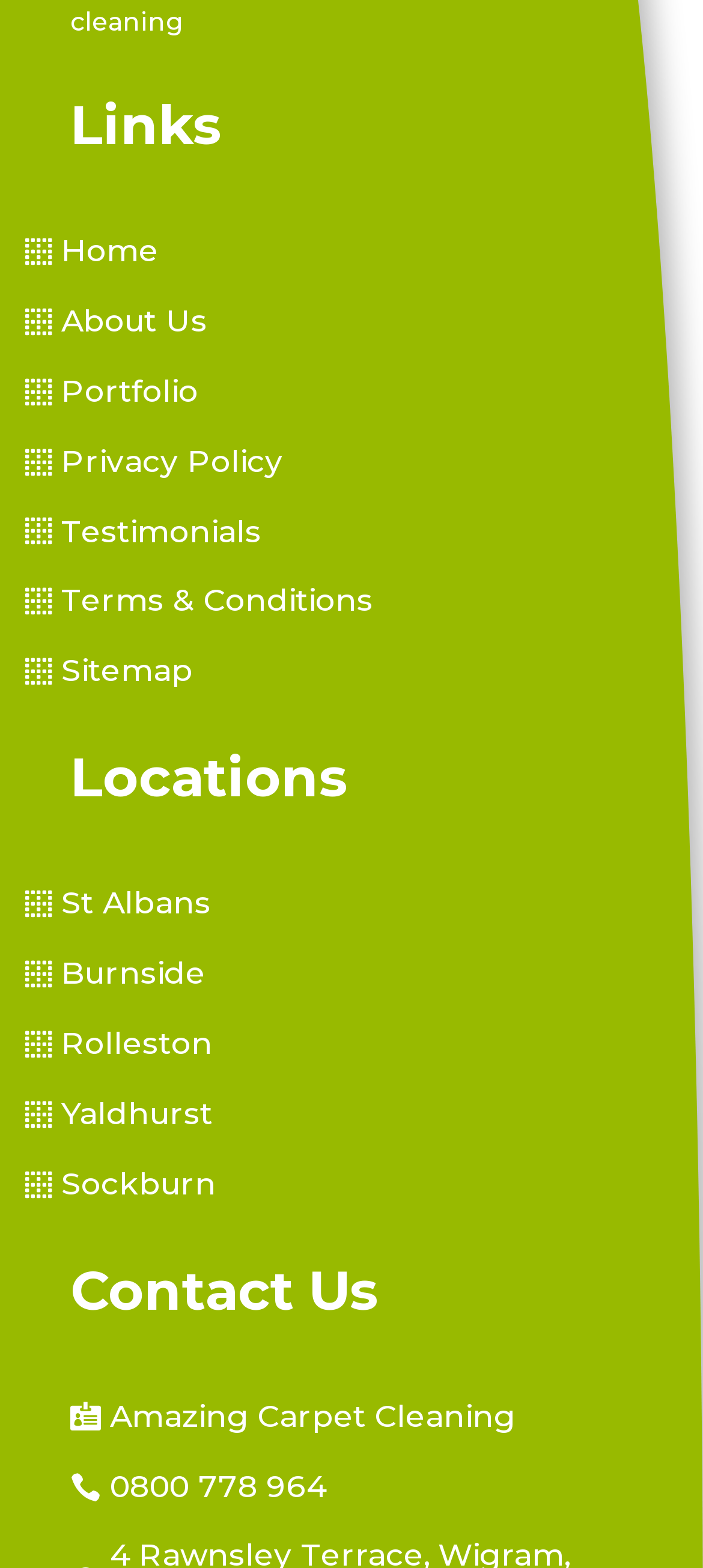What is the phone number for 'Amazing Carpet Cleaning'?
Please provide a comprehensive answer to the question based on the webpage screenshot.

By looking at the link under the 'Contact Us' heading, I found the OCR text ' 0800 778 964', which is the phone number for 'Amazing Carpet Cleaning'.